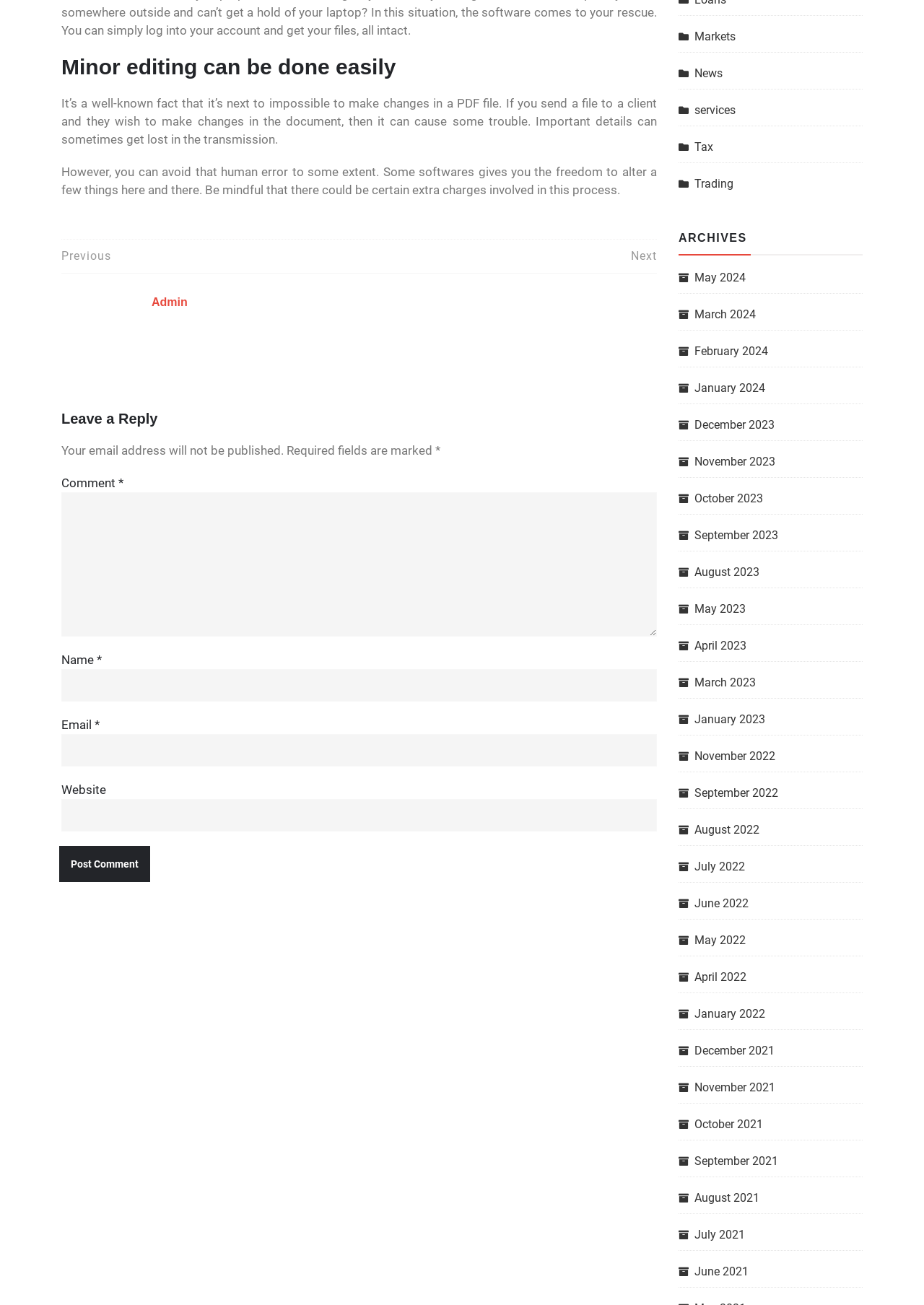Pinpoint the bounding box coordinates of the clickable area needed to execute the instruction: "Click on the 'Previous' link". The coordinates should be specified as four float numbers between 0 and 1, i.e., [left, top, right, bottom].

[0.066, 0.191, 0.12, 0.201]